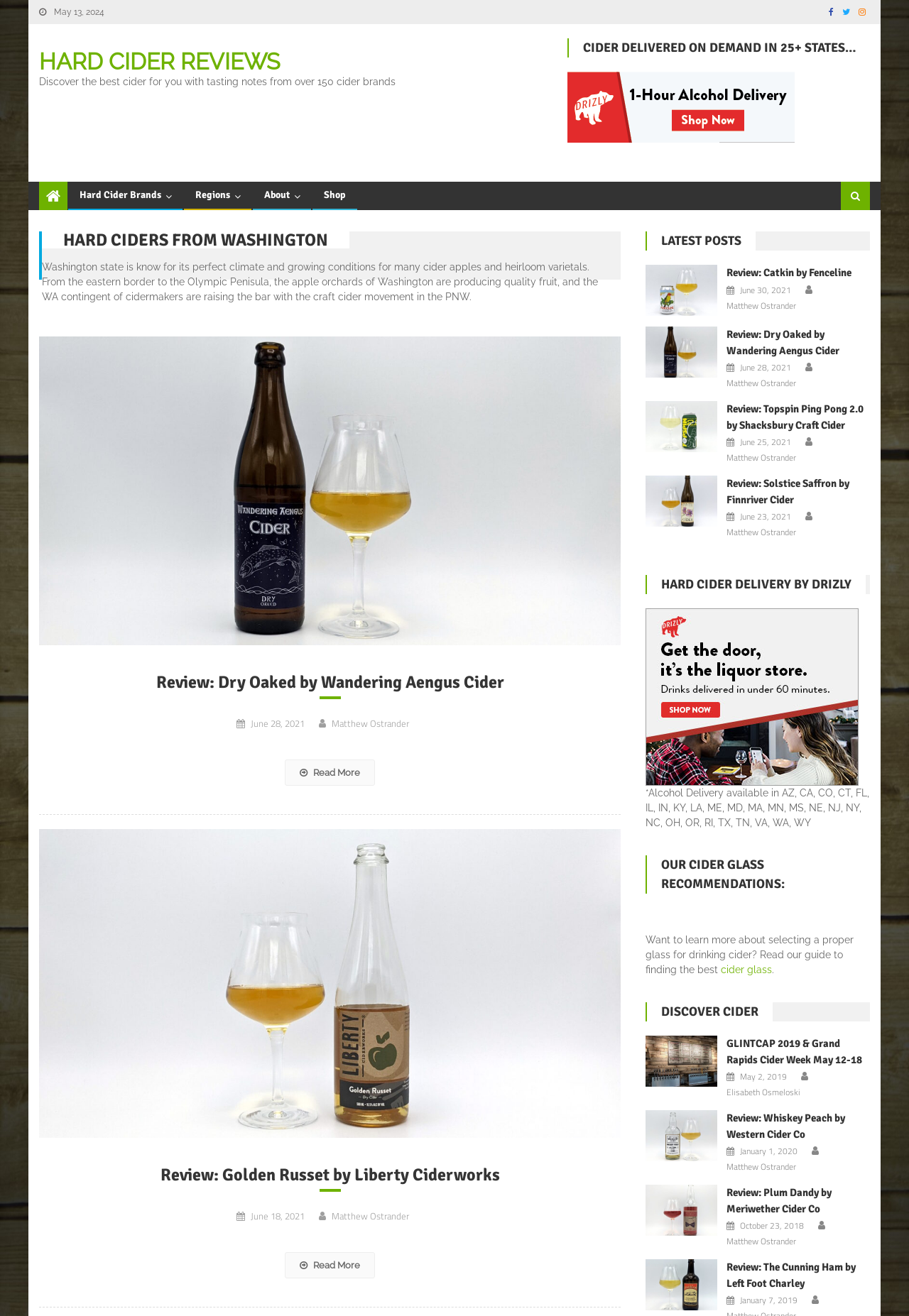Please specify the bounding box coordinates of the region to click in order to perform the following instruction: "Explore 'Hard Cider Brands'".

[0.076, 0.138, 0.189, 0.159]